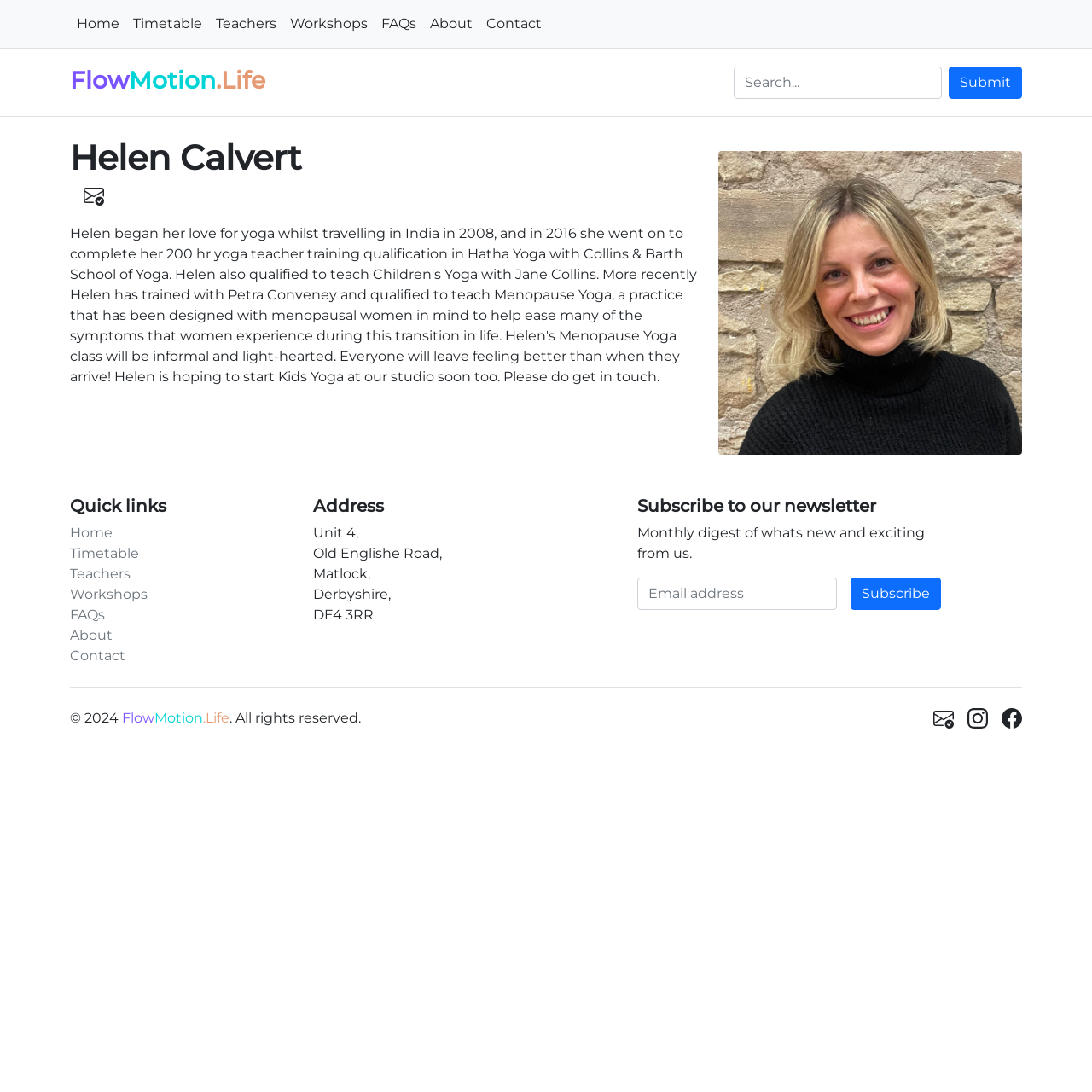Reply to the question with a single word or phrase:
How many links are in the main navigation?

6